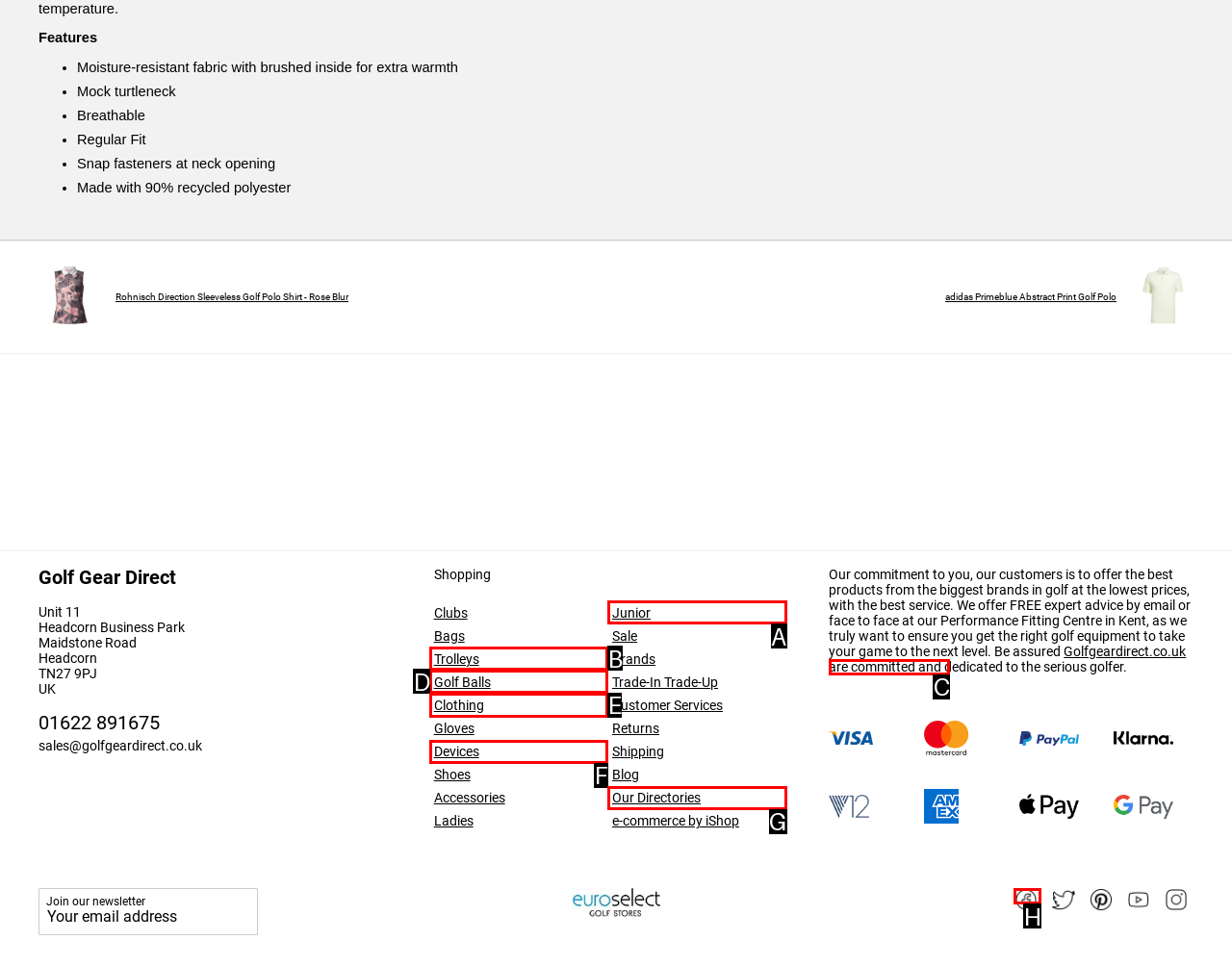Choose the HTML element you need to click to achieve the following task: Follow us on Facebook
Respond with the letter of the selected option from the given choices directly.

H